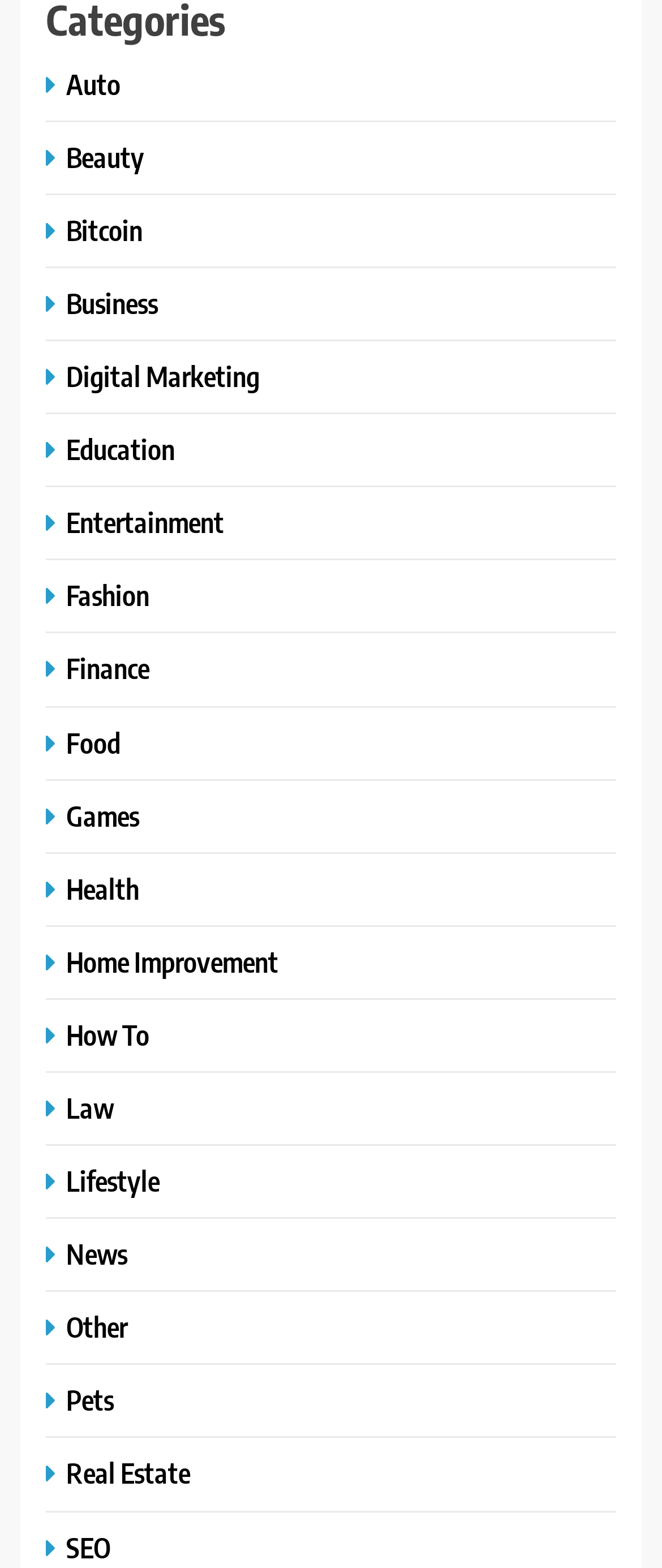Provide the bounding box coordinates of the area you need to click to execute the following instruction: "Discover Fashion".

[0.069, 0.368, 0.238, 0.391]